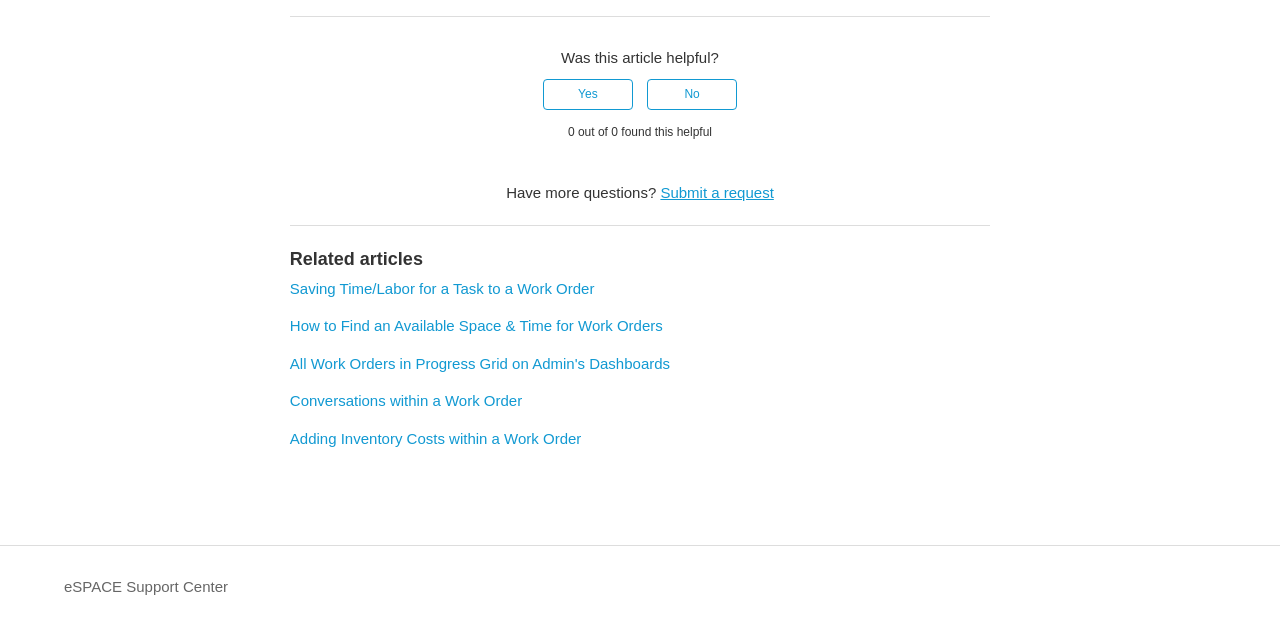Specify the bounding box coordinates of the element's region that should be clicked to achieve the following instruction: "Submit a request". The bounding box coordinates consist of four float numbers between 0 and 1, in the format [left, top, right, bottom].

[0.516, 0.293, 0.605, 0.32]